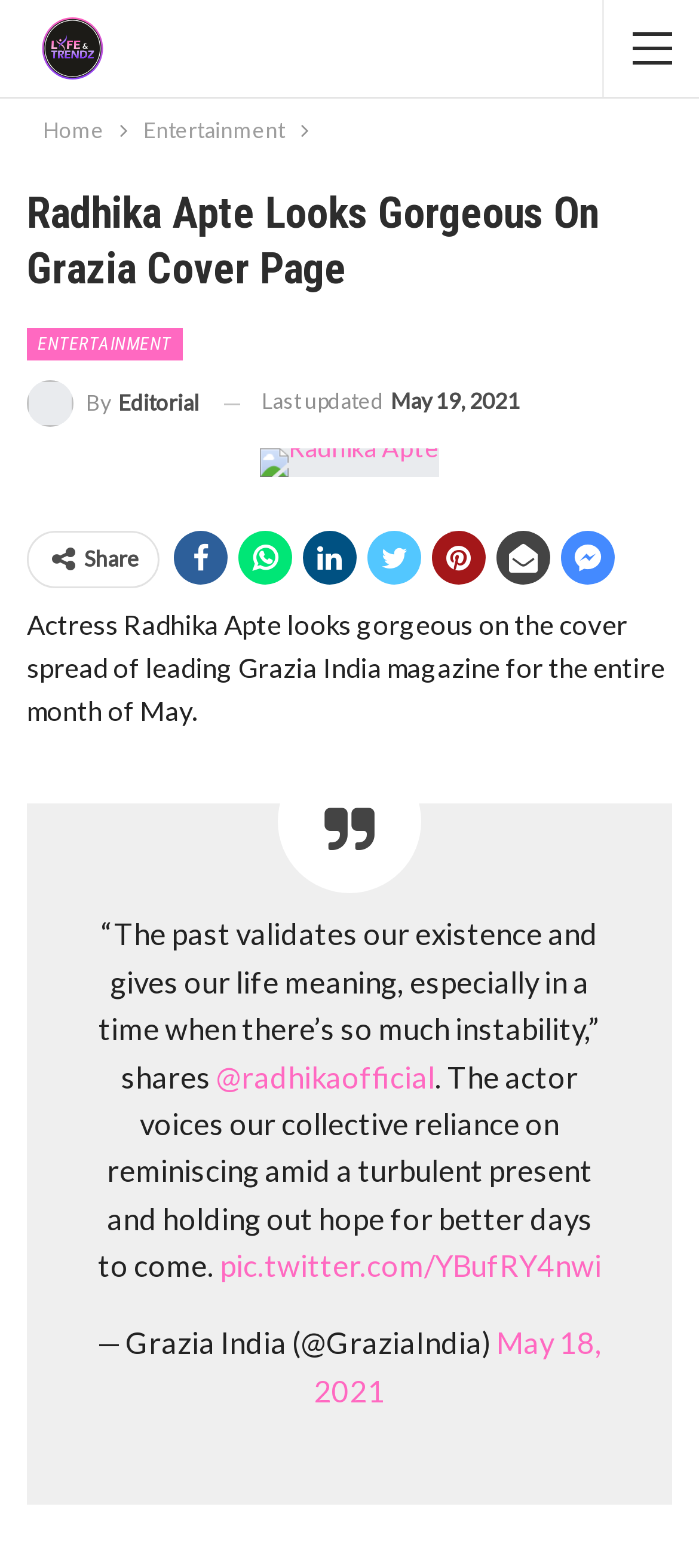Determine the bounding box coordinates of the clickable area required to perform the following instruction: "Visit Grazia India's Twitter page". The coordinates should be represented as four float numbers between 0 and 1: [left, top, right, bottom].

[0.138, 0.846, 0.71, 0.869]